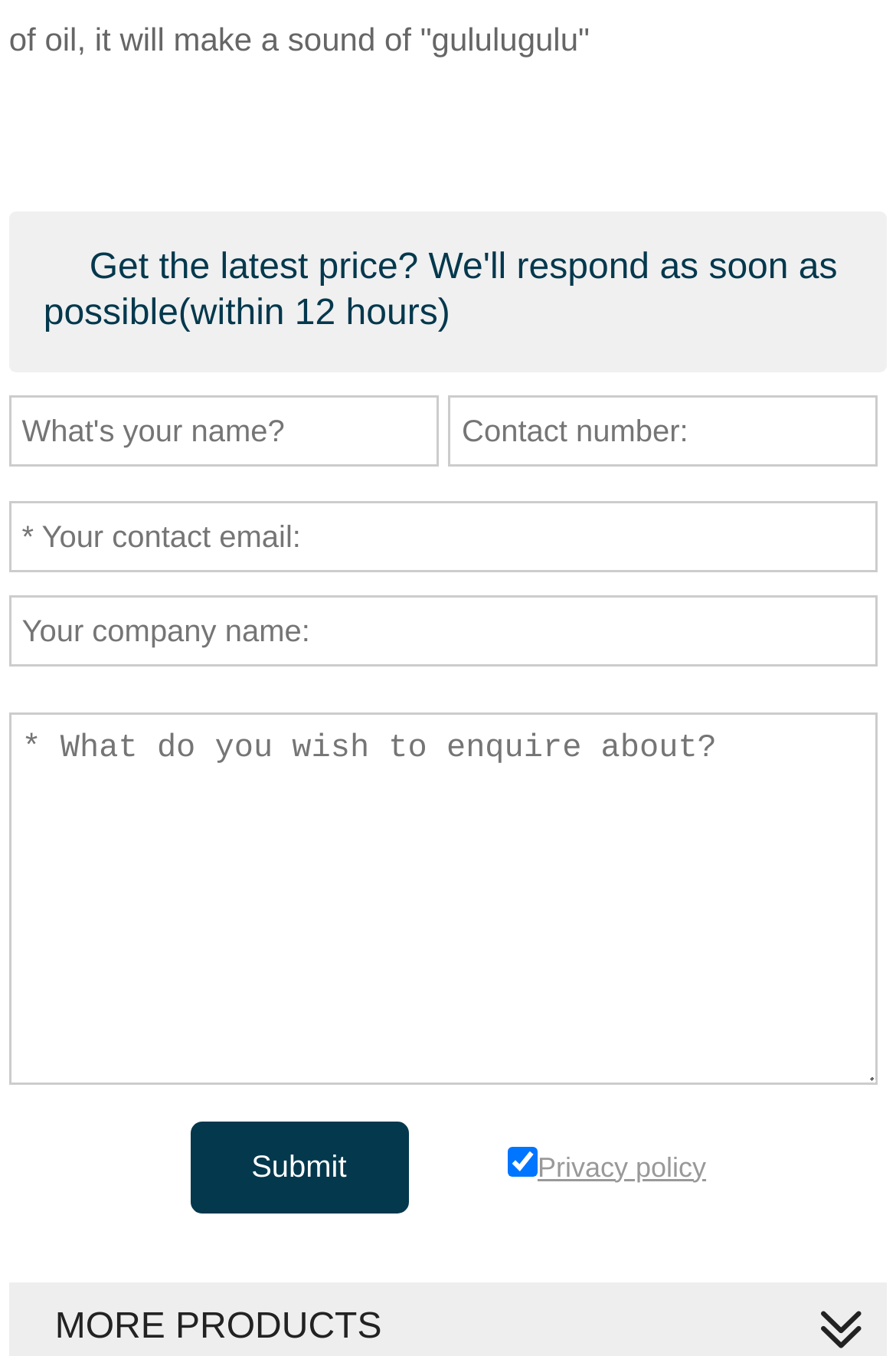Extract the bounding box coordinates for the described element: "parent_node: Privacy policy value="Submit"". The coordinates should be represented as four float numbers between 0 and 1: [left, top, right, bottom].

[0.212, 0.826, 0.455, 0.894]